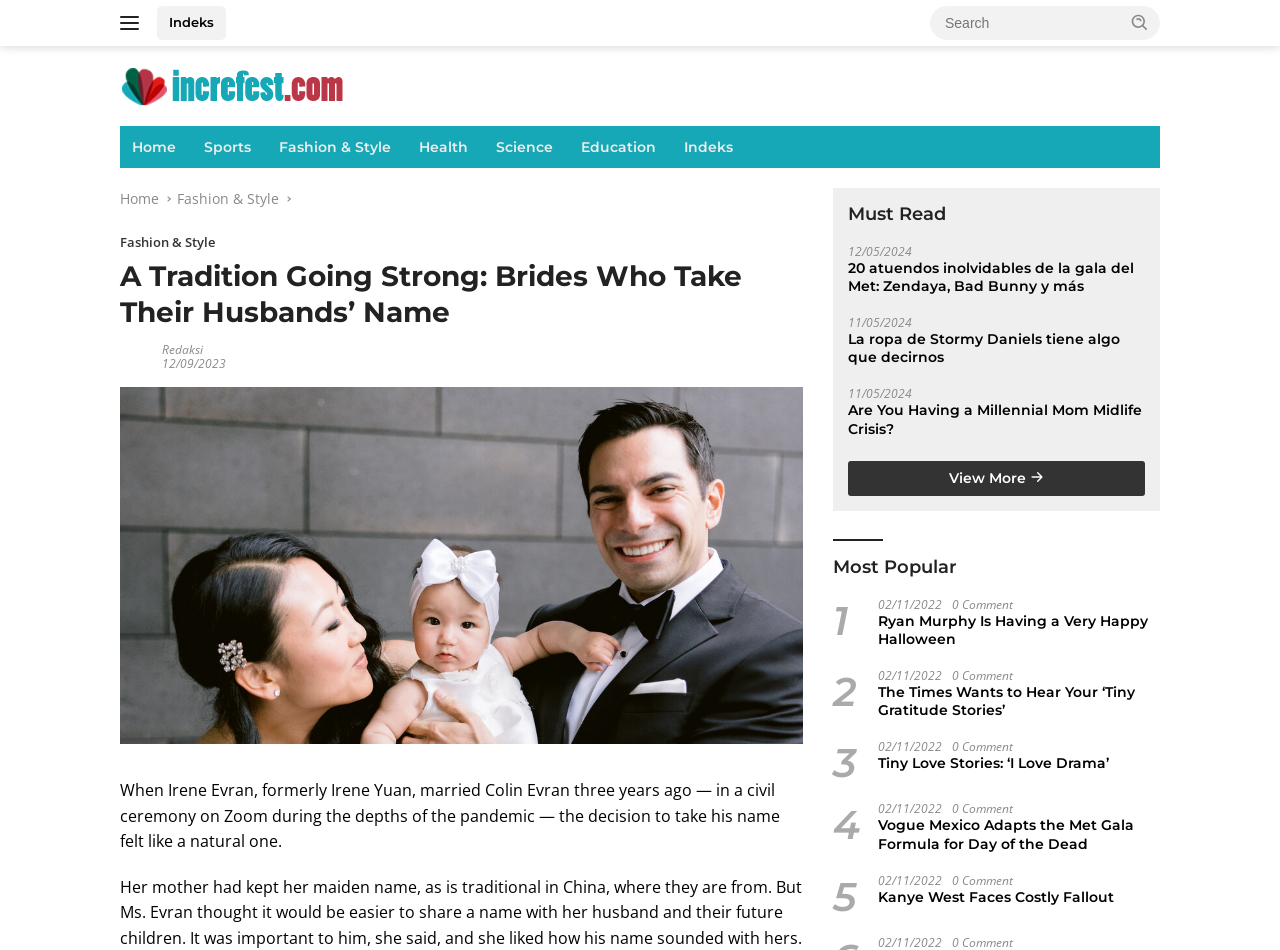Give a one-word or phrase response to the following question: How many comments does the article 'Ryan Murphy Is Having a Very Happy Halloween' have?

0